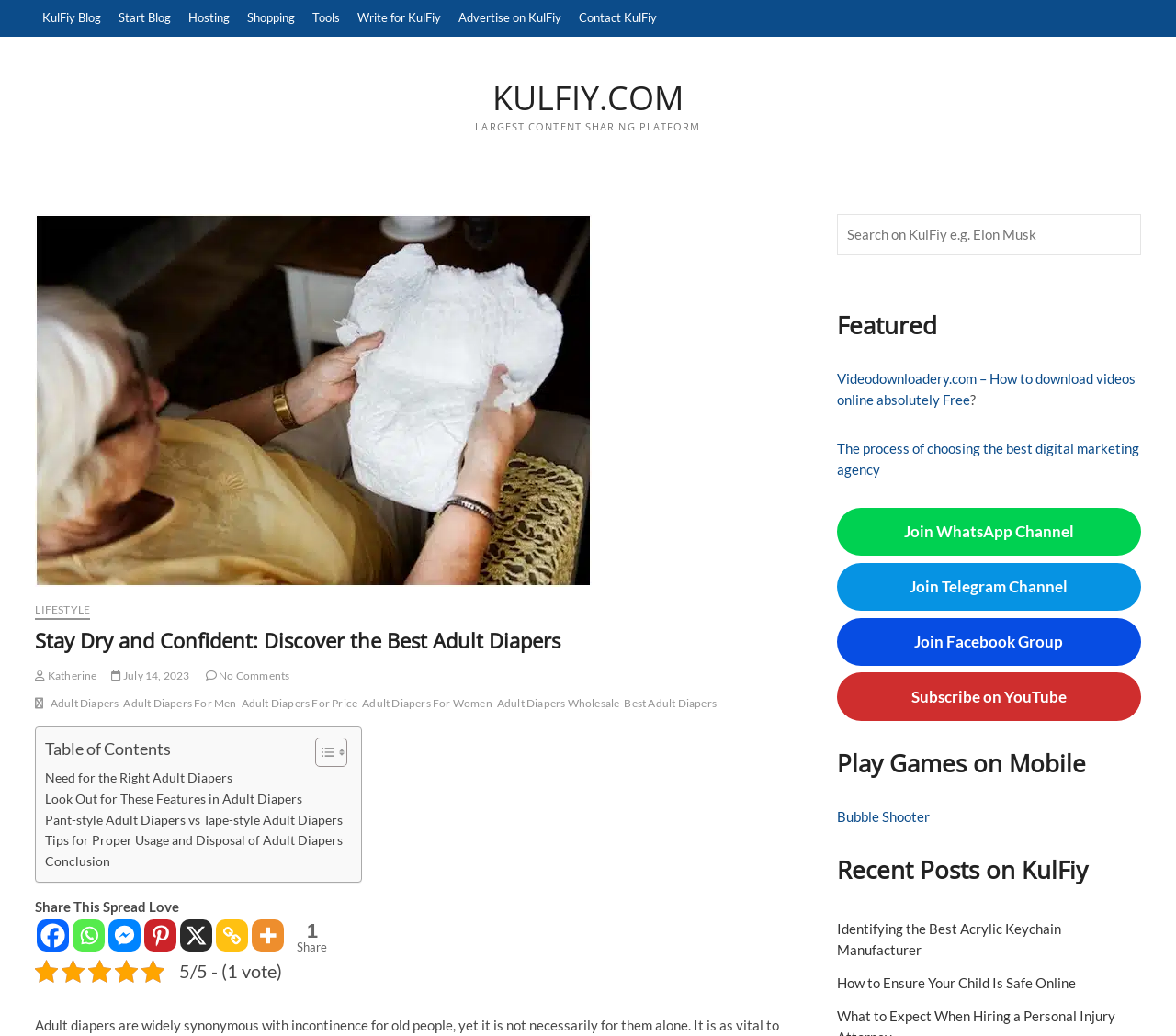Show the bounding box coordinates of the element that should be clicked to complete the task: "Share this on Facebook".

[0.032, 0.887, 0.059, 0.918]